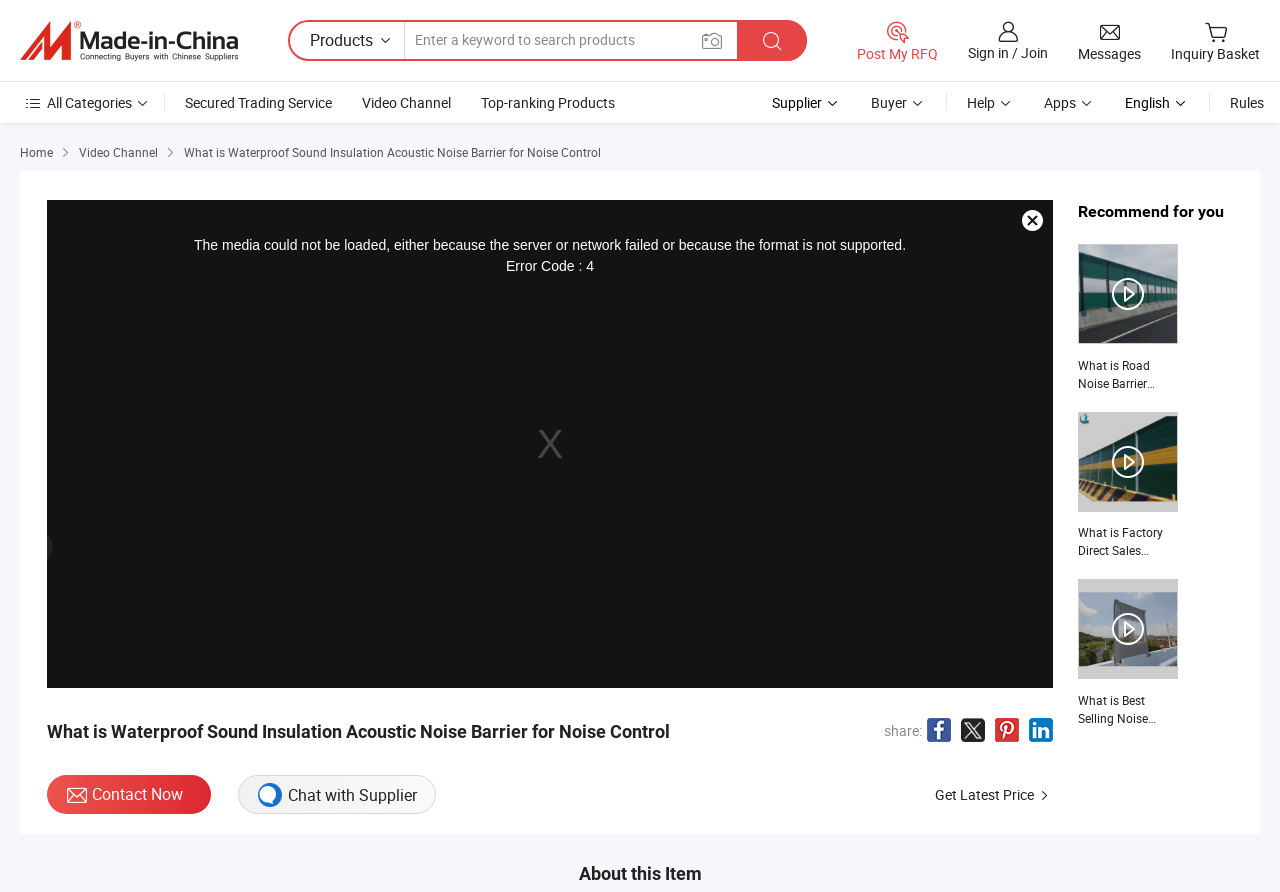Utilize the details in the image to thoroughly answer the following question: What is the purpose of the textbox?

The textbox is located next to the 'Products' label and has a placeholder text 'Enter a keyword to search products', indicating that it is used for searching products on the website.